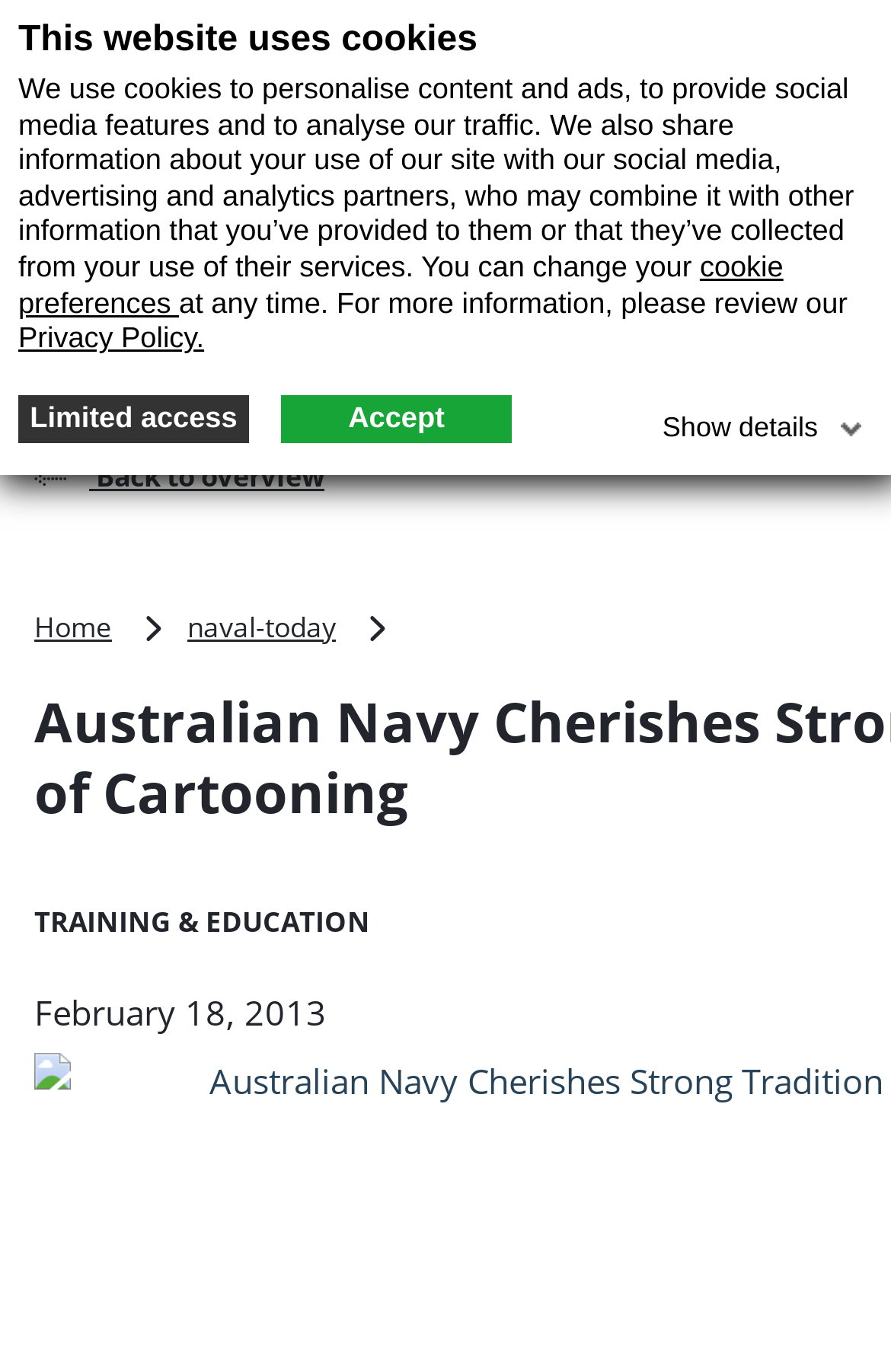Locate the bounding box coordinates of the item that should be clicked to fulfill the instruction: "open search form".

[0.656, 0.0, 0.772, 0.1]